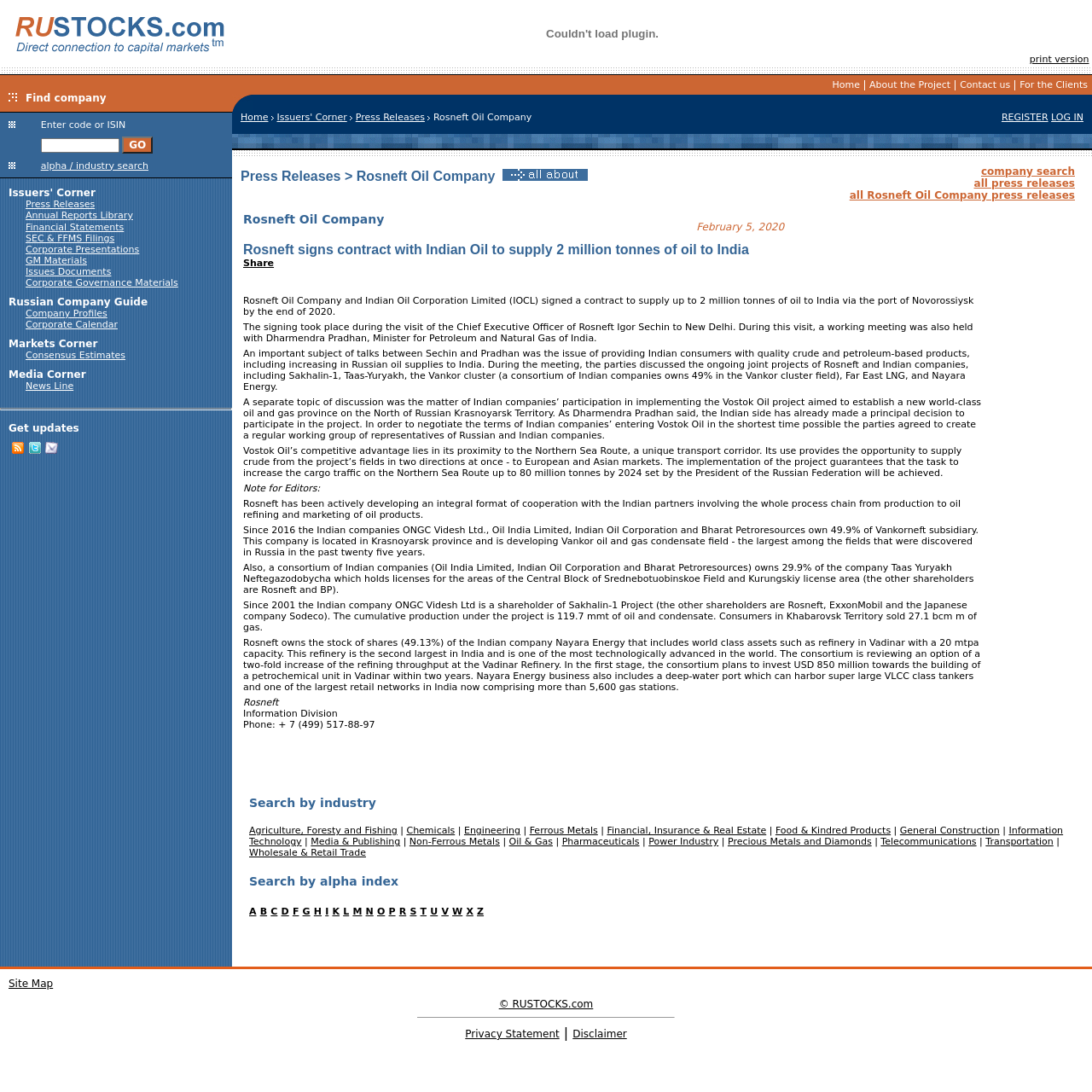Offer a comprehensive description of the webpage’s content and structure.

The webpage appears to be a news article or a company's website, with a focus on Rosneft signing a contract with Indian Oil to supply 2 million tonnes of oil to India. 

At the top of the page, there is a header section with a logo on the left and a "print version" link on the right. Below the header, there is a navigation menu with several links, including "Home", "About the Project", "Contact us", and "For the Clients". 

On the left side of the page, there is a search bar with a label "Enter code or ISIN" and a "GO" button. Below the search bar, there are several links to different sections of the website, including "Issuers' Corner", "Press Releases", "Annual Reports Library", and others. 

The main content of the page is not explicitly described in the accessibility tree, but it is likely to be an article or a news story about the contract between Rosneft and Indian Oil. There are several images scattered throughout the page, but their content is not described.